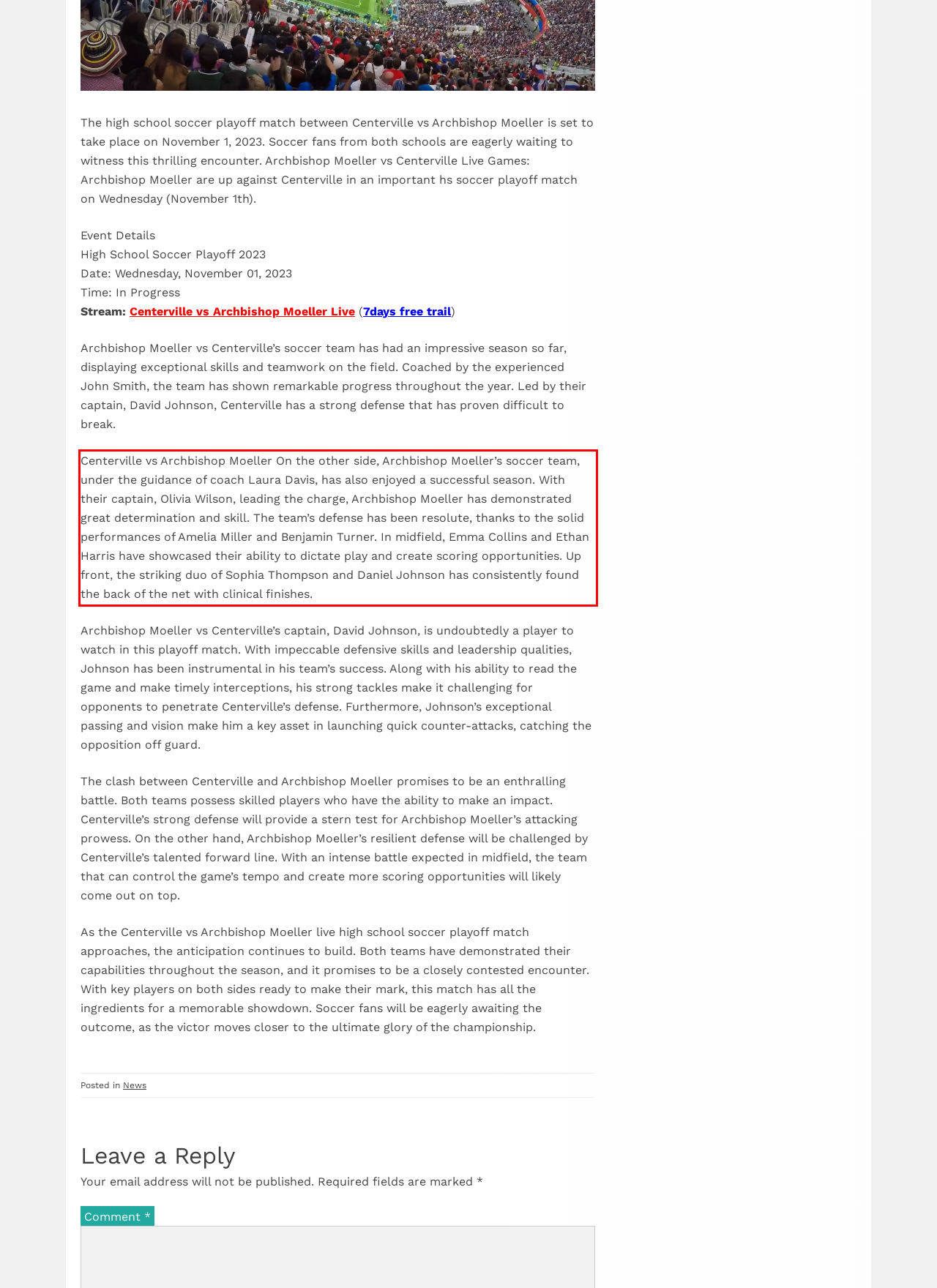From the screenshot of the webpage, locate the red bounding box and extract the text contained within that area.

Centerville vs Archbishop Moeller On the other side, Archbishop Moeller’s soccer team, under the guidance of coach Laura Davis, has also enjoyed a successful season. With their captain, Olivia Wilson, leading the charge, Archbishop Moeller has demonstrated great determination and skill. The team’s defense has been resolute, thanks to the solid performances of Amelia Miller and Benjamin Turner. In midfield, Emma Collins and Ethan Harris have showcased their ability to dictate play and create scoring opportunities. Up front, the striking duo of Sophia Thompson and Daniel Johnson has consistently found the back of the net with clinical finishes.